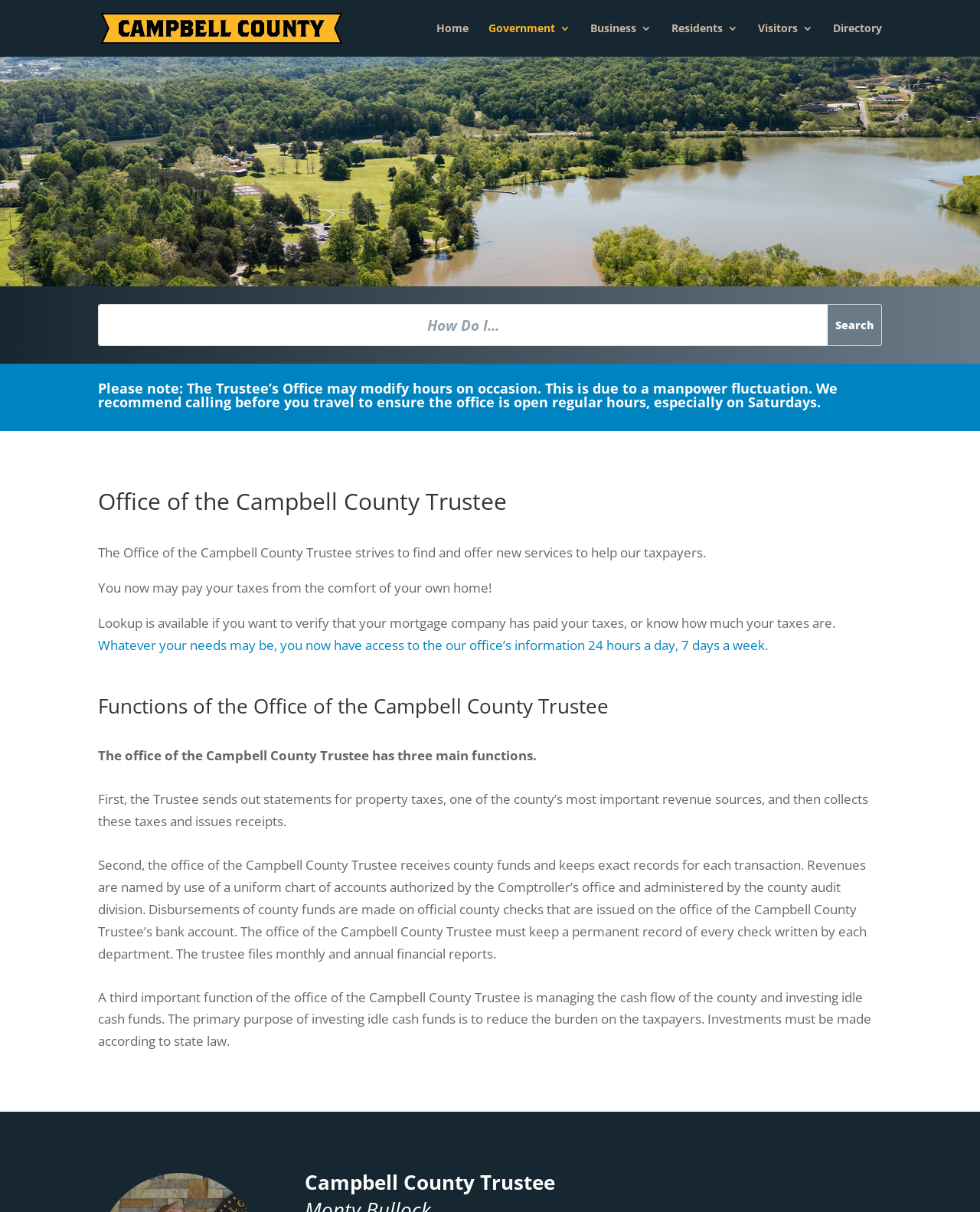Please determine the bounding box coordinates of the clickable area required to carry out the following instruction: "Go to Home page". The coordinates must be four float numbers between 0 and 1, represented as [left, top, right, bottom].

[0.445, 0.019, 0.478, 0.047]